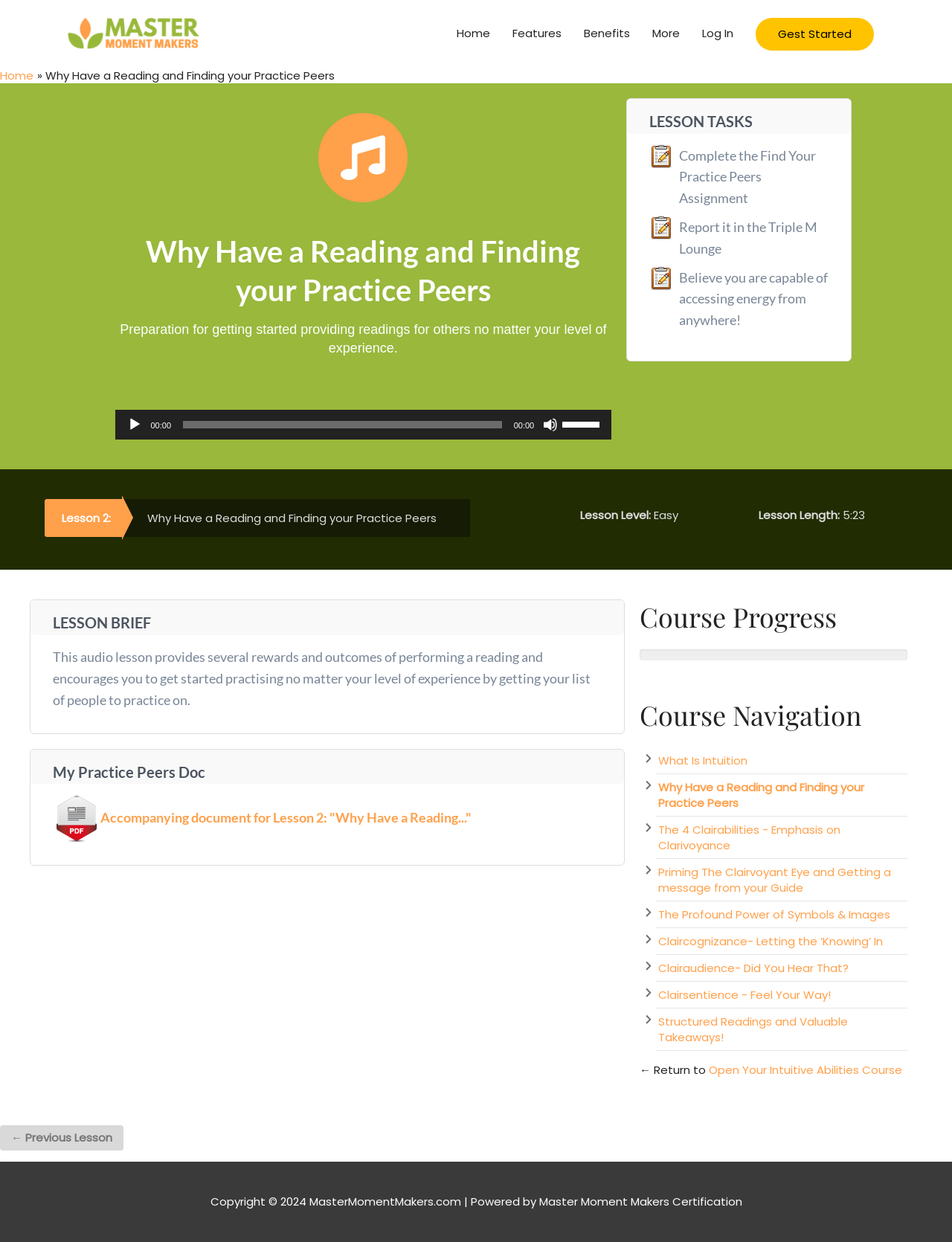Based on the element description: "Structured Readings and Valuable Takeaways!", identify the UI element and provide its bounding box coordinates. Use four float numbers between 0 and 1, [left, top, right, bottom].

[0.689, 0.812, 0.953, 0.846]